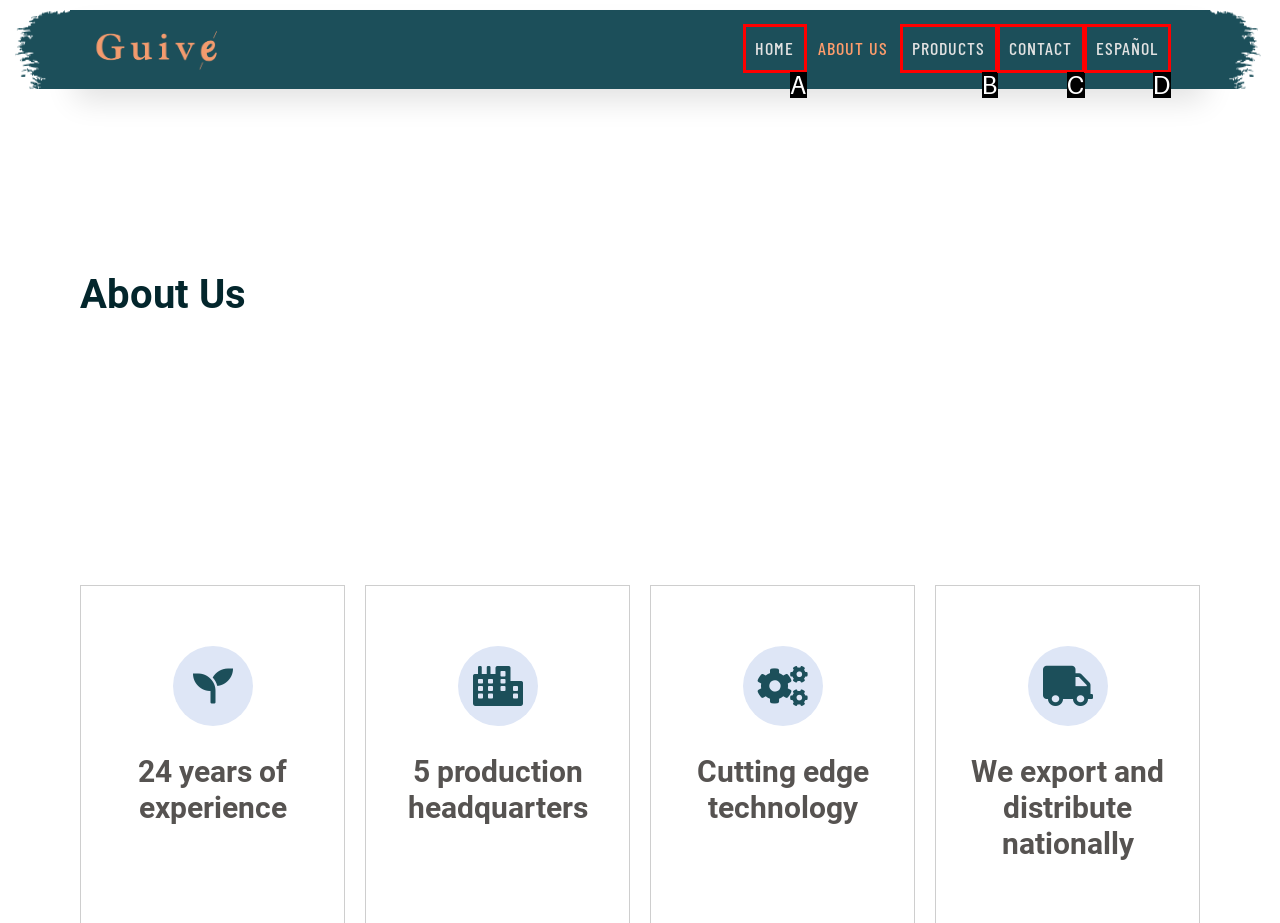Tell me which one HTML element best matches the description: Home
Answer with the option's letter from the given choices directly.

A